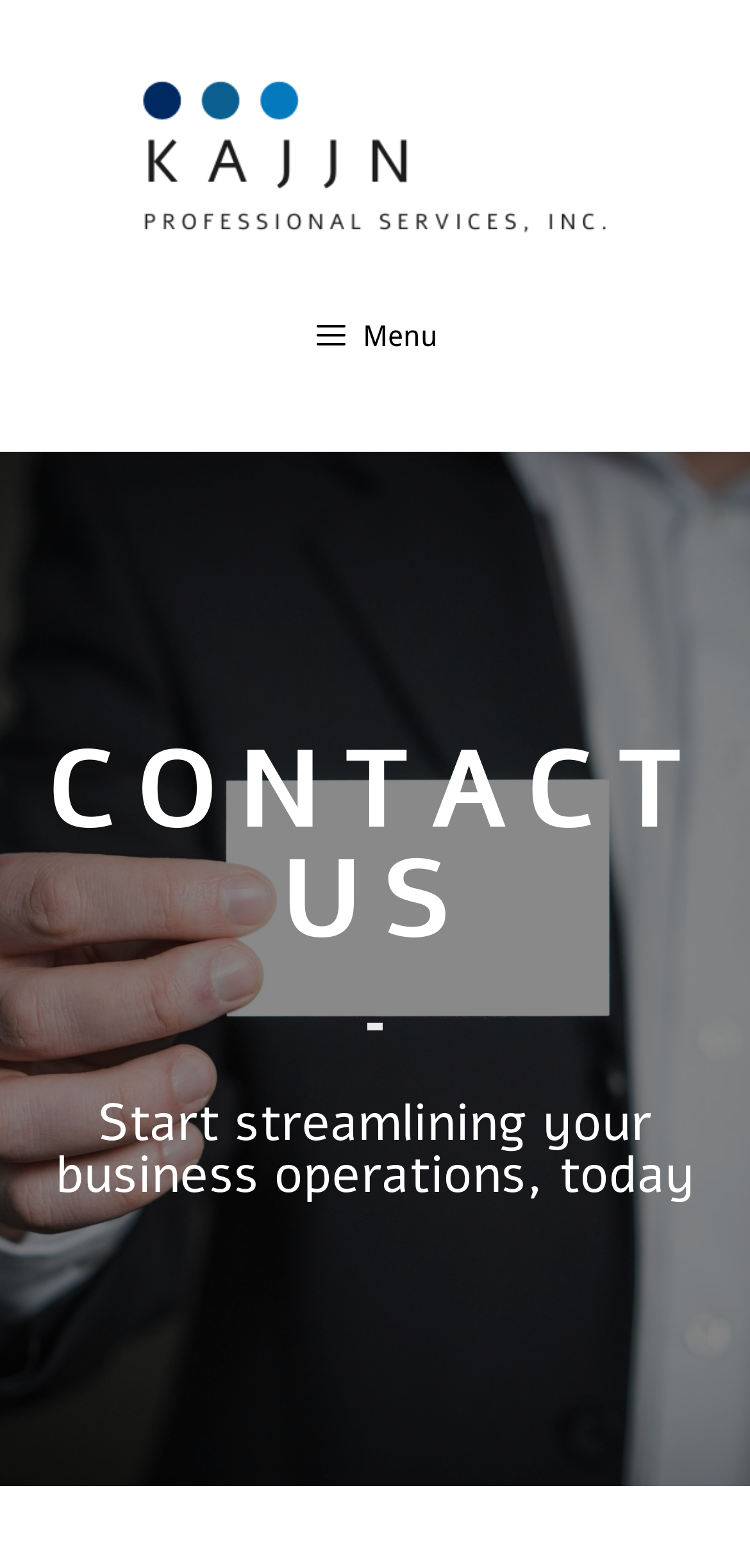Please provide a one-word or short phrase answer to the question:
What is the name of the company?

KAJJN Professional Services, Inc.